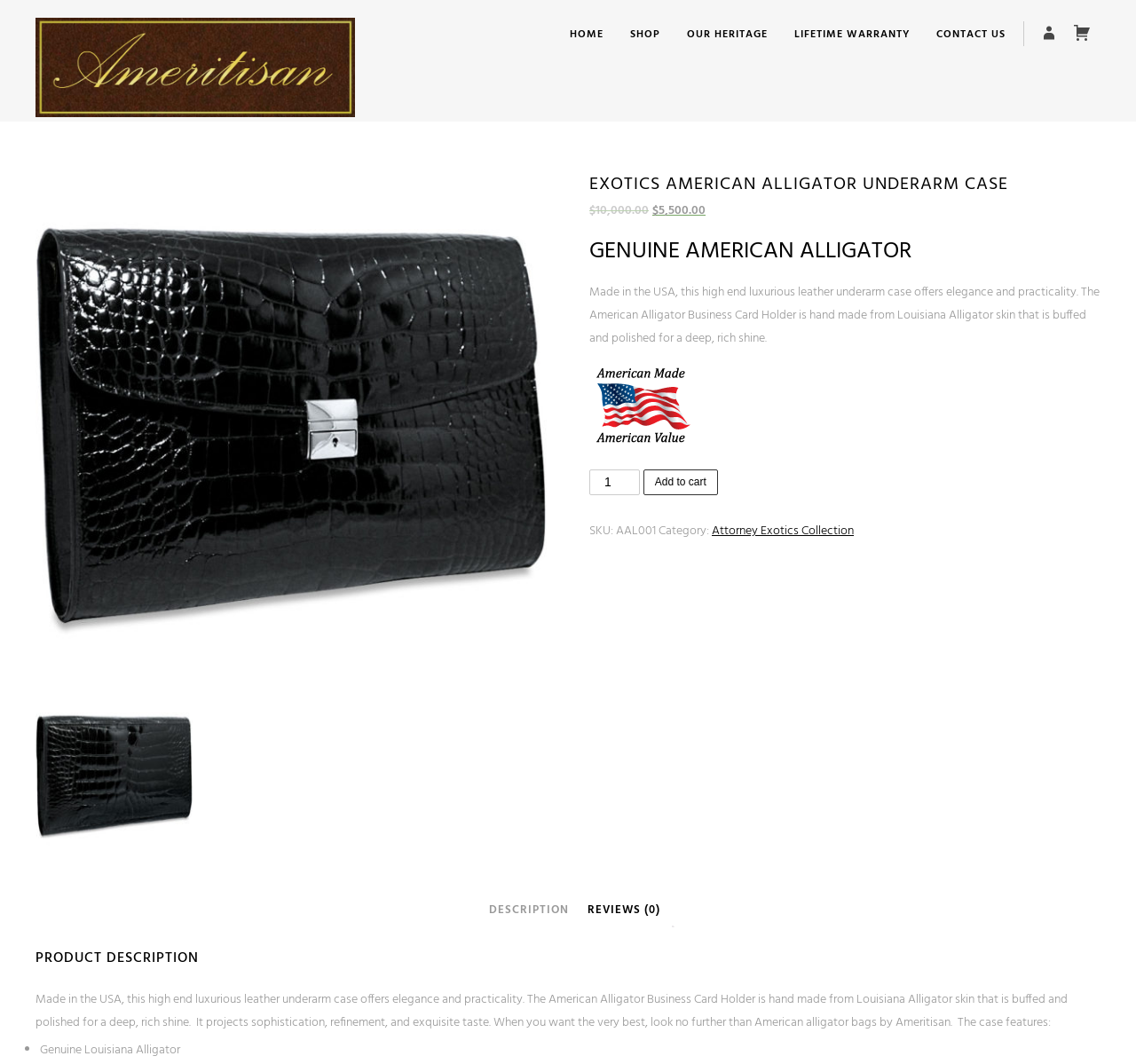Determine the bounding box coordinates in the format (top-left x, top-left y, bottom-right x, bottom-right y). Ensure all values are floating point numbers between 0 and 1. Identify the bounding box of the UI element described by: input value="1" name="quantity" title="Qty" value="1"

[0.519, 0.441, 0.563, 0.465]